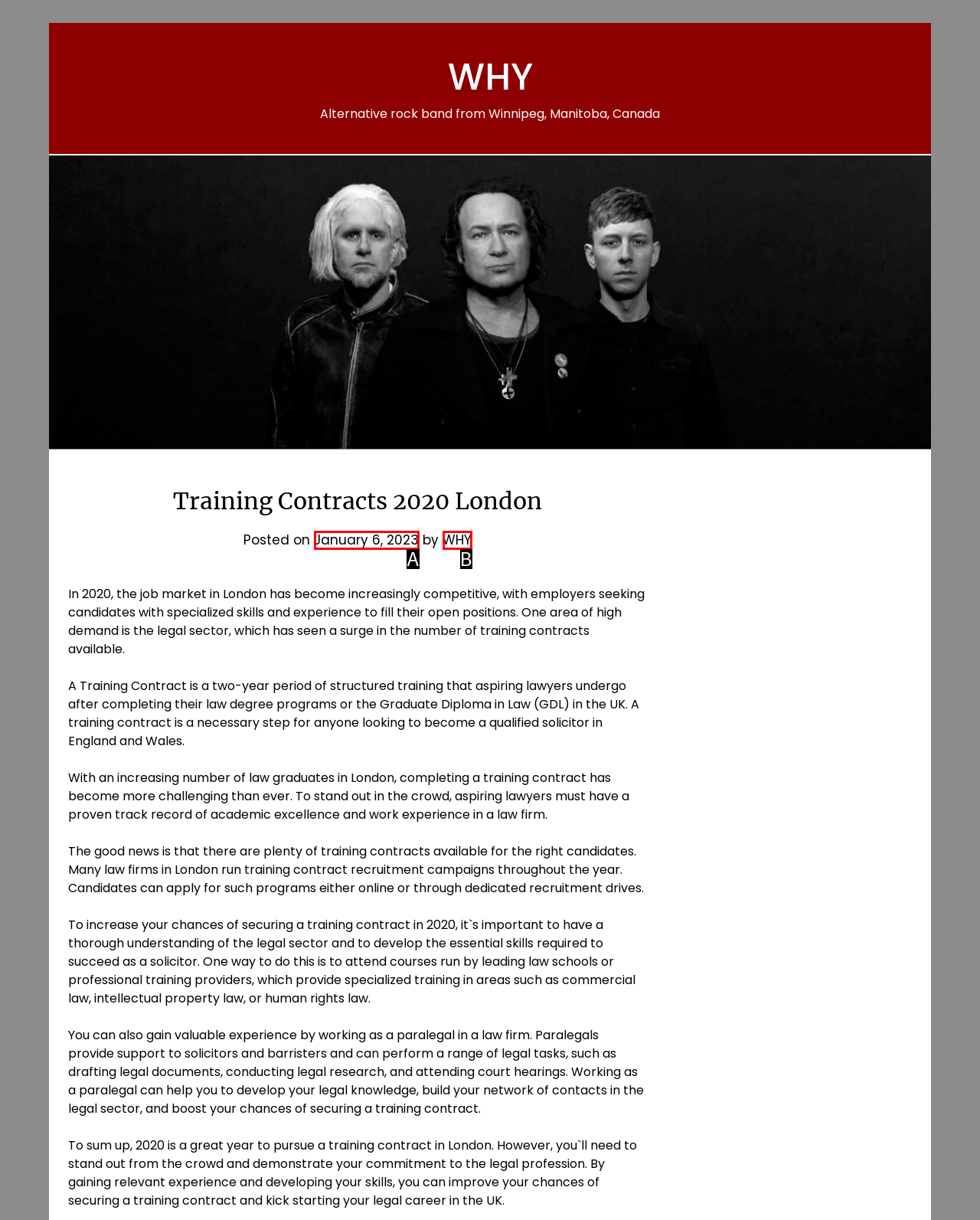Based on the description: January 6, 2023, find the HTML element that matches it. Provide your answer as the letter of the chosen option.

A